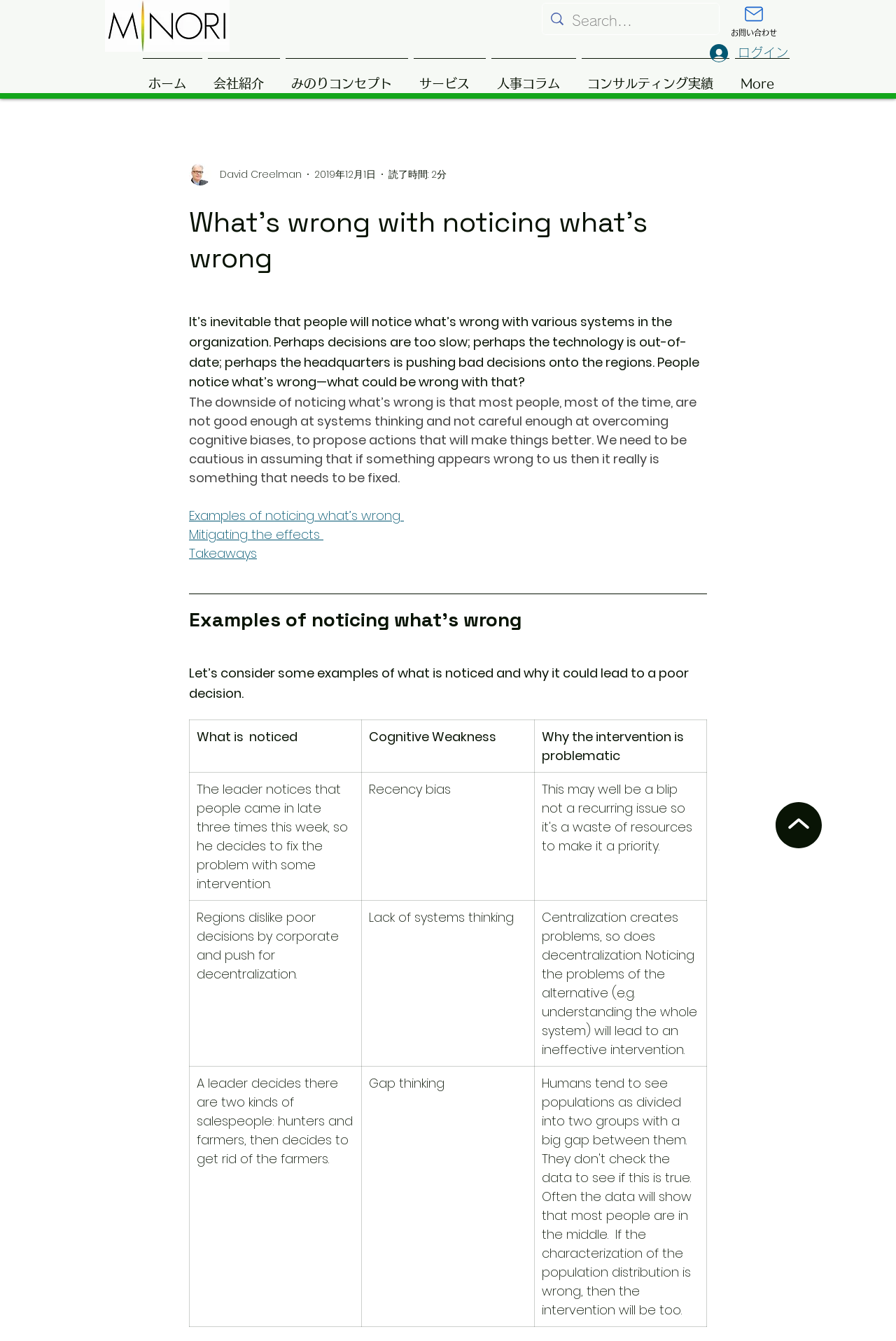Explain the features and main sections of the webpage comprehensively.

This webpage appears to be a blog post or article discussing the concept of noticing what's wrong with various systems in an organization. At the top of the page, there is a logo of "みのり" and a link to "お問い合わせ" (inquiry or contact). Below that, there is a search bar with a magnifying glass icon.

The main content of the page is divided into sections, starting with a heading "What's wrong with noticing what's wrong" followed by a brief introduction to the topic. The introduction is written in a formal tone and discusses how people tend to notice problems in organizations, but may not always be good at proposing solutions.

Below the introduction, there are several links to related topics, including "Examples of noticing what's wrong", "Mitigating the effects", and "Takeaways". The main content is then divided into sections, each discussing a specific example of noticing what's wrong and why it could lead to poor decisions.

The page also features a table with three columns, listing examples of what is noticed, cognitive weaknesses, and why the intervention is problematic. The table has three rows, each discussing a different scenario, such as a leader noticing that people came in late three times a week and deciding to fix the problem with an intervention.

At the bottom of the page, there is a link to an unknown destination, and a button to log in. The page also features several images, including a photo of the author, David Creelman, and a logo of "みのり" at the top. Overall, the page appears to be a well-structured and informative article on the topic of noticing what's wrong in organizations.